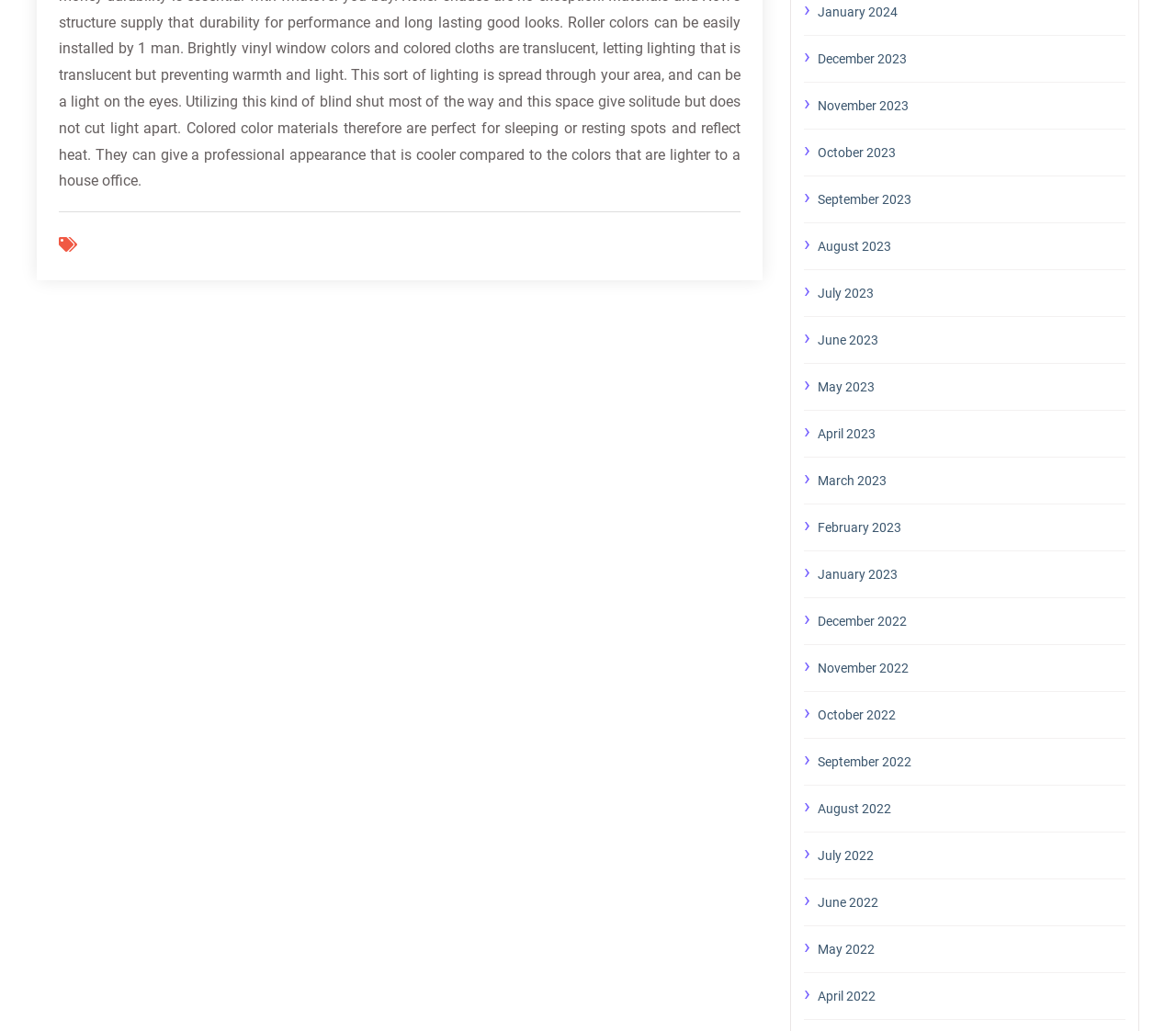Determine the bounding box coordinates of the clickable element to achieve the following action: 'Access April 2022'. Provide the coordinates as four float values between 0 and 1, formatted as [left, top, right, bottom].

[0.695, 0.955, 0.957, 0.978]